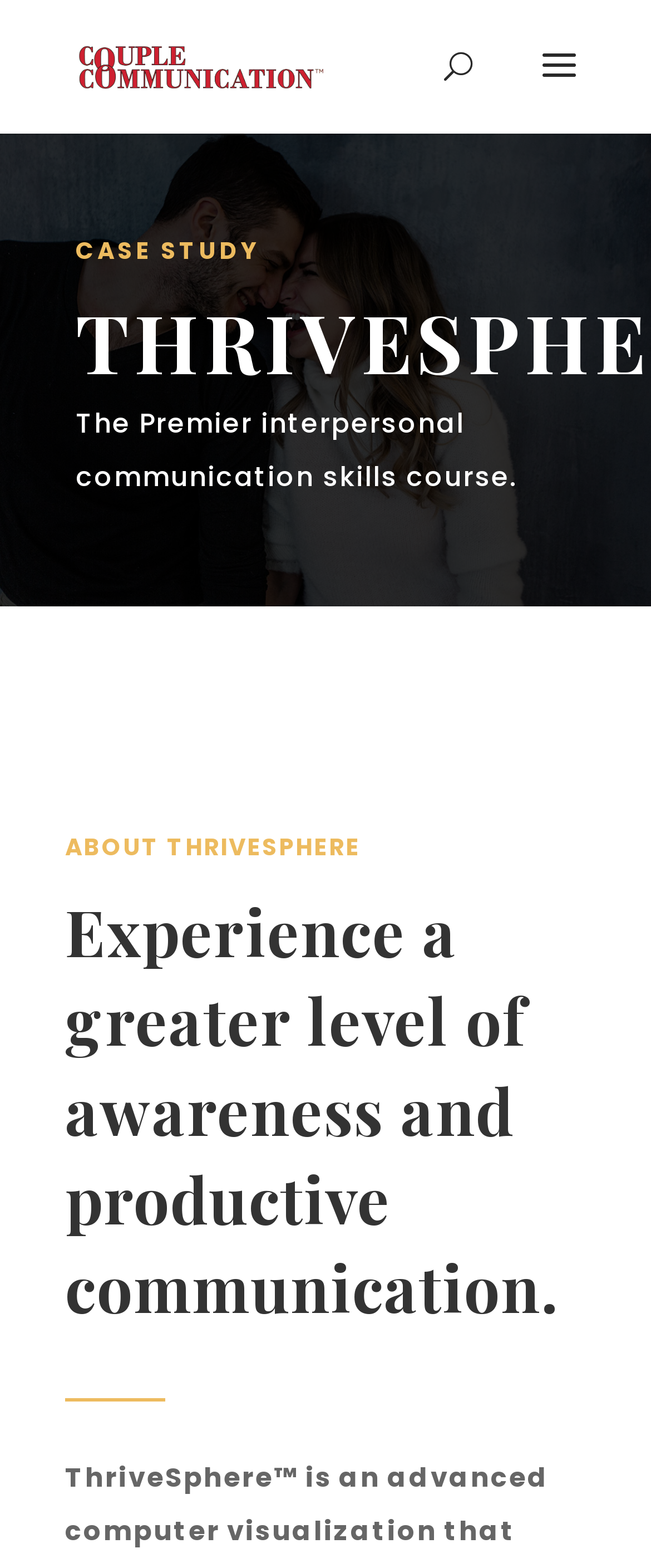From the element description Technology, predict the bounding box coordinates of the UI element. The coordinates must be specified in the format (top-left x, top-left y, bottom-right x, bottom-right y) and should be within the 0 to 1 range.

None